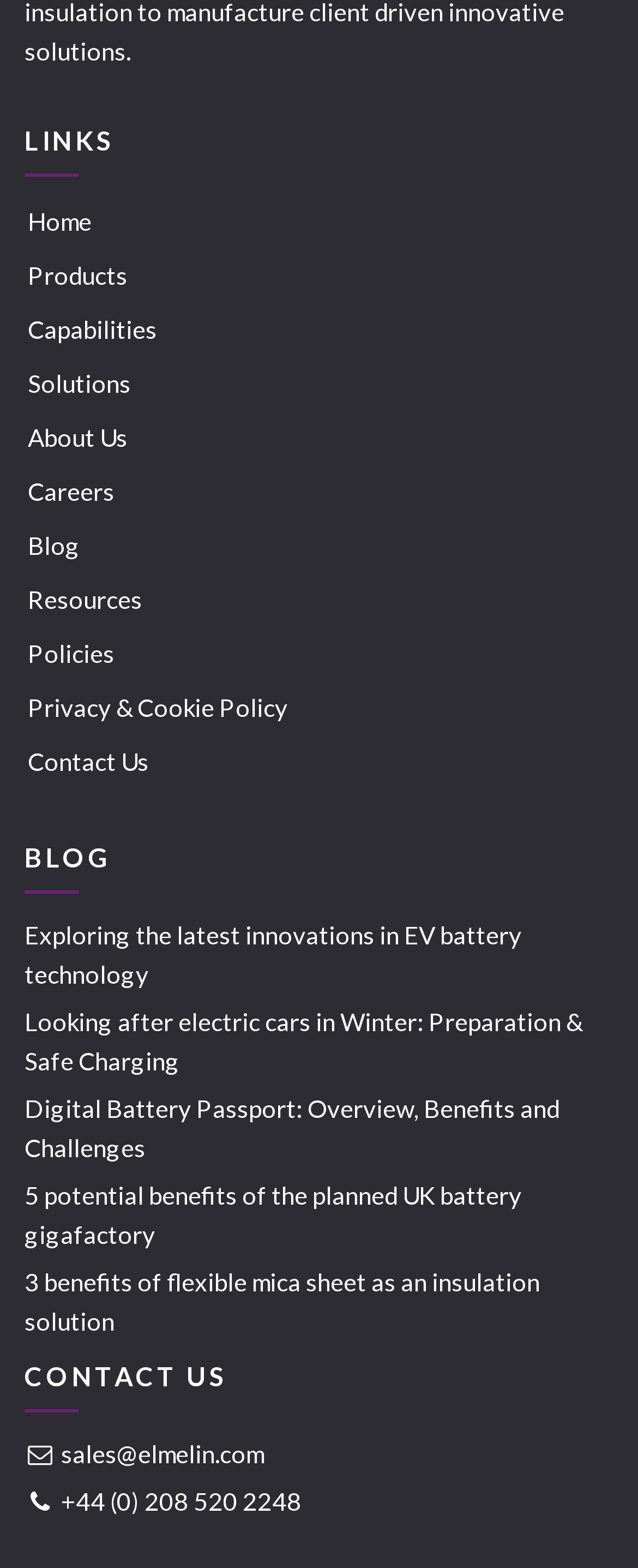Please provide the bounding box coordinates for the element that needs to be clicked to perform the following instruction: "contact us via email". The coordinates should be given as four float numbers between 0 and 1, i.e., [left, top, right, bottom].

[0.038, 0.914, 0.414, 0.939]